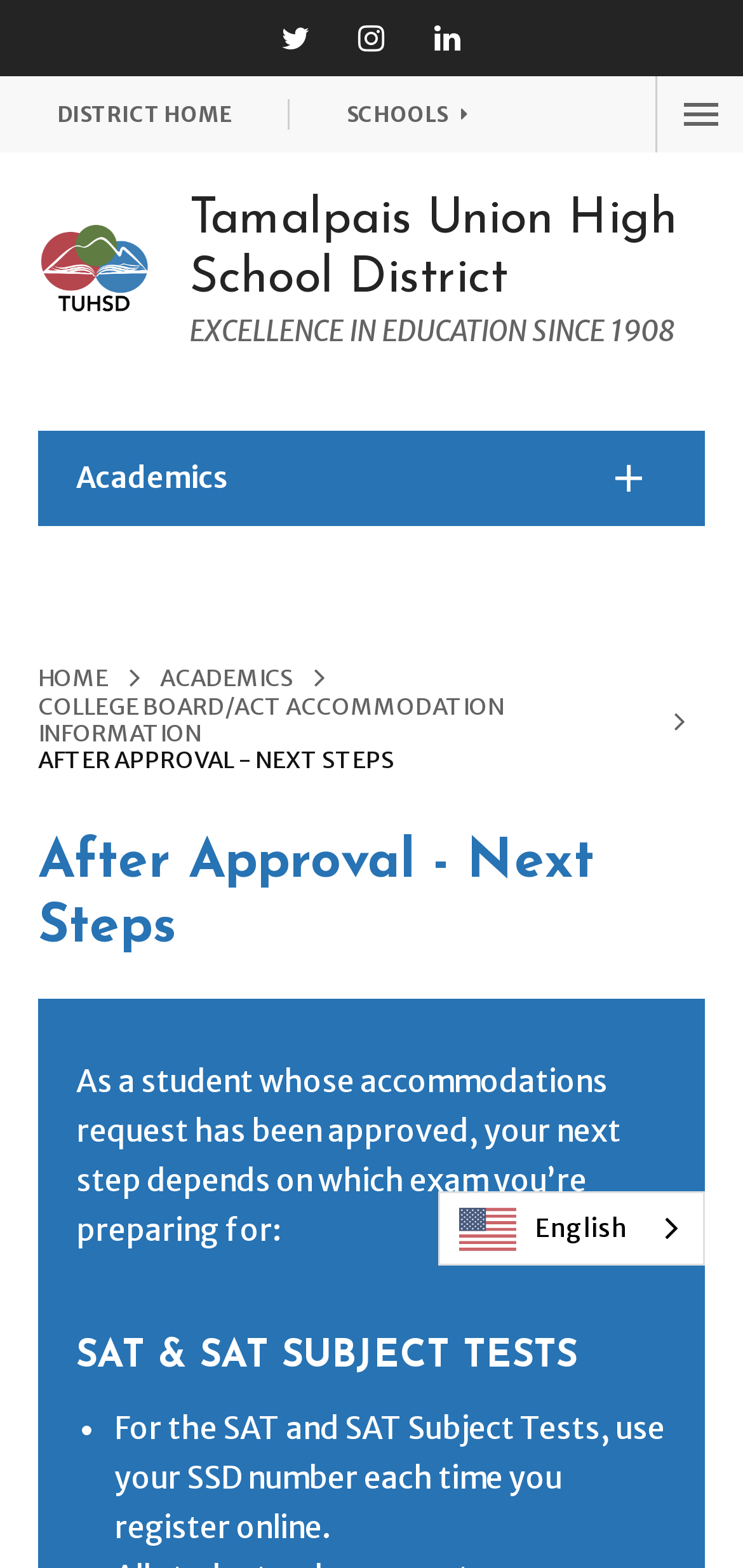Identify the bounding box coordinates of the specific part of the webpage to click to complete this instruction: "go to homepage".

None